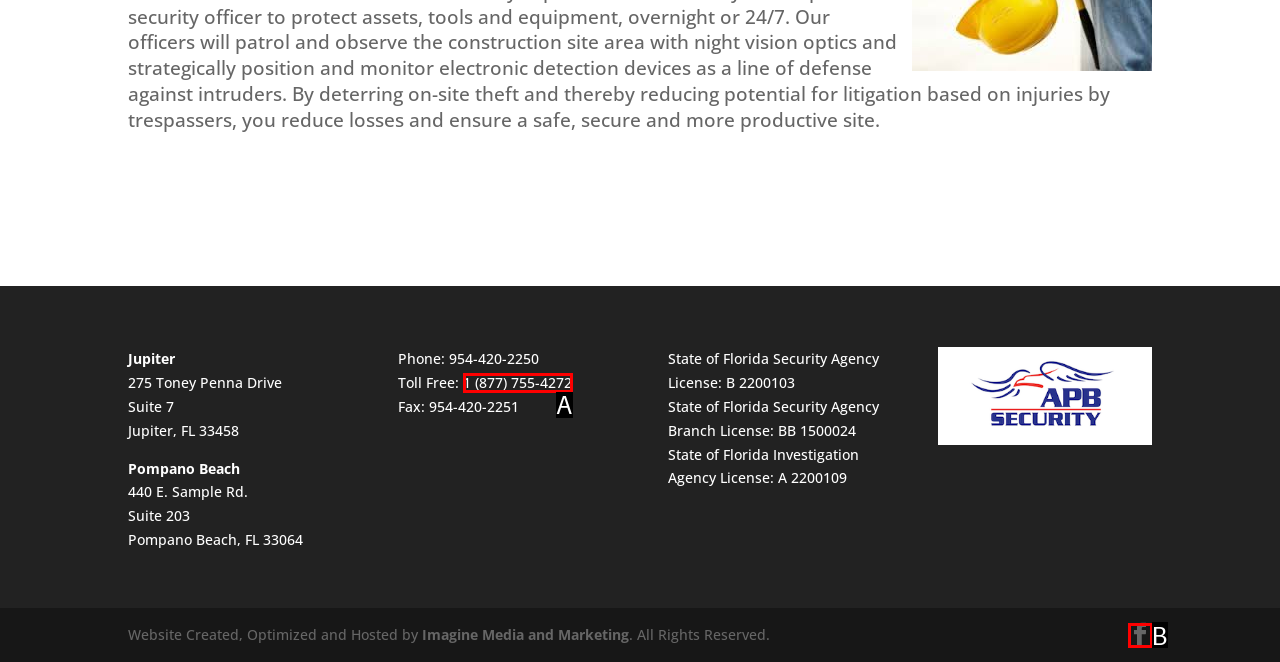Match the description: Facebook to one of the options shown. Reply with the letter of the best match.

B